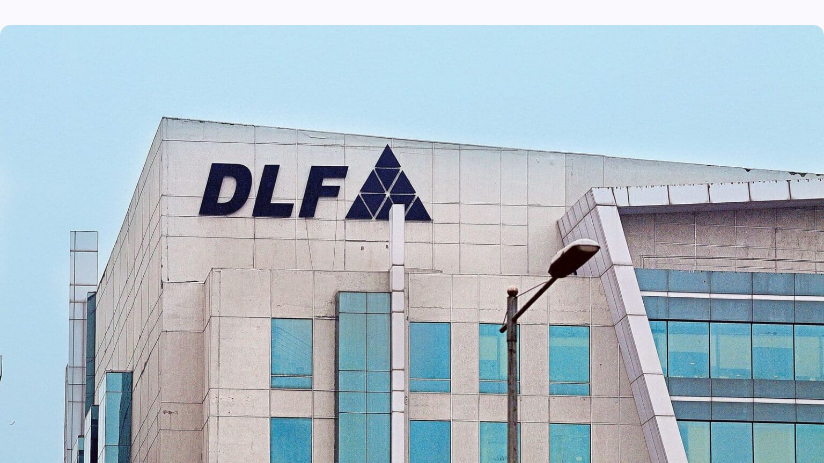What is the date mentioned in the caption related to?
Provide a concise answer using a single word or phrase based on the image.

Drop in DLF shares